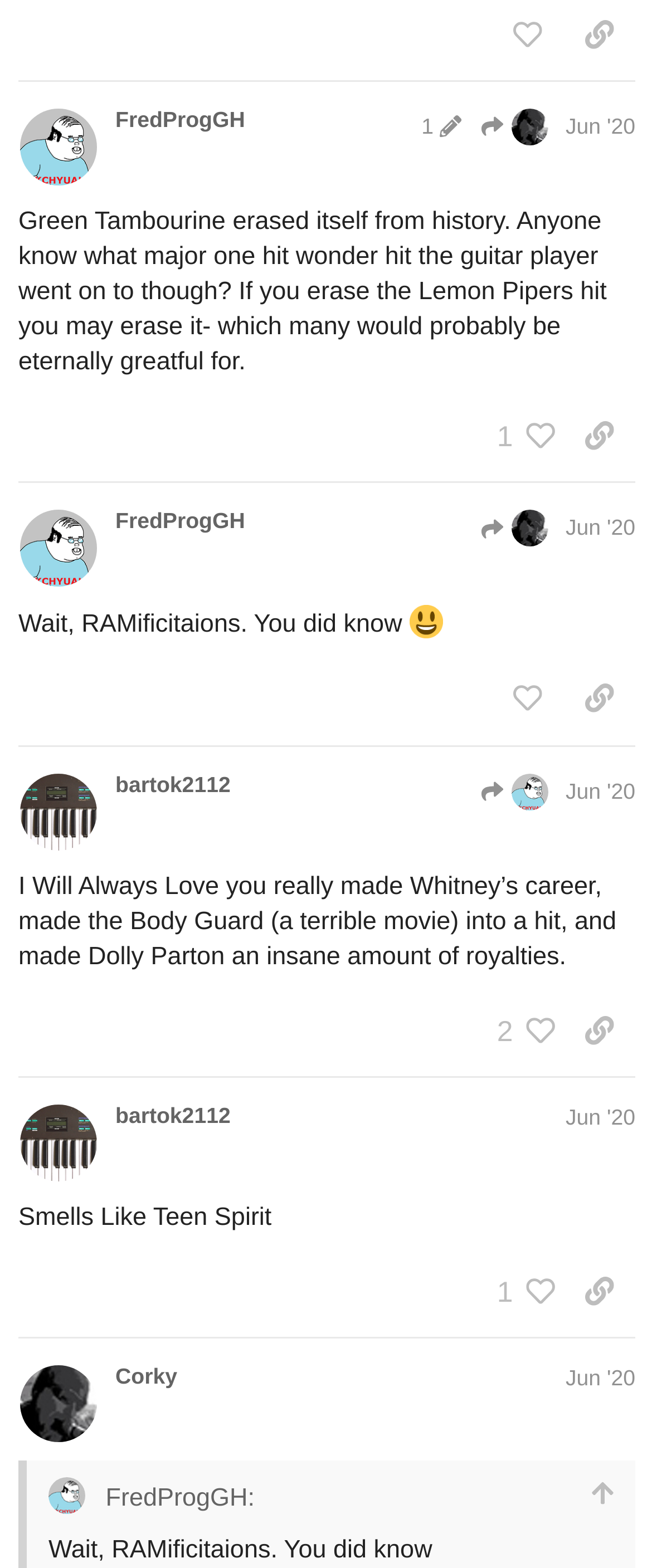Locate the bounding box coordinates of the region to be clicked to comply with the following instruction: "view people who liked this post". The coordinates must be four float numbers between 0 and 1, in the form [left, top, right, bottom].

[0.729, 0.637, 0.864, 0.678]